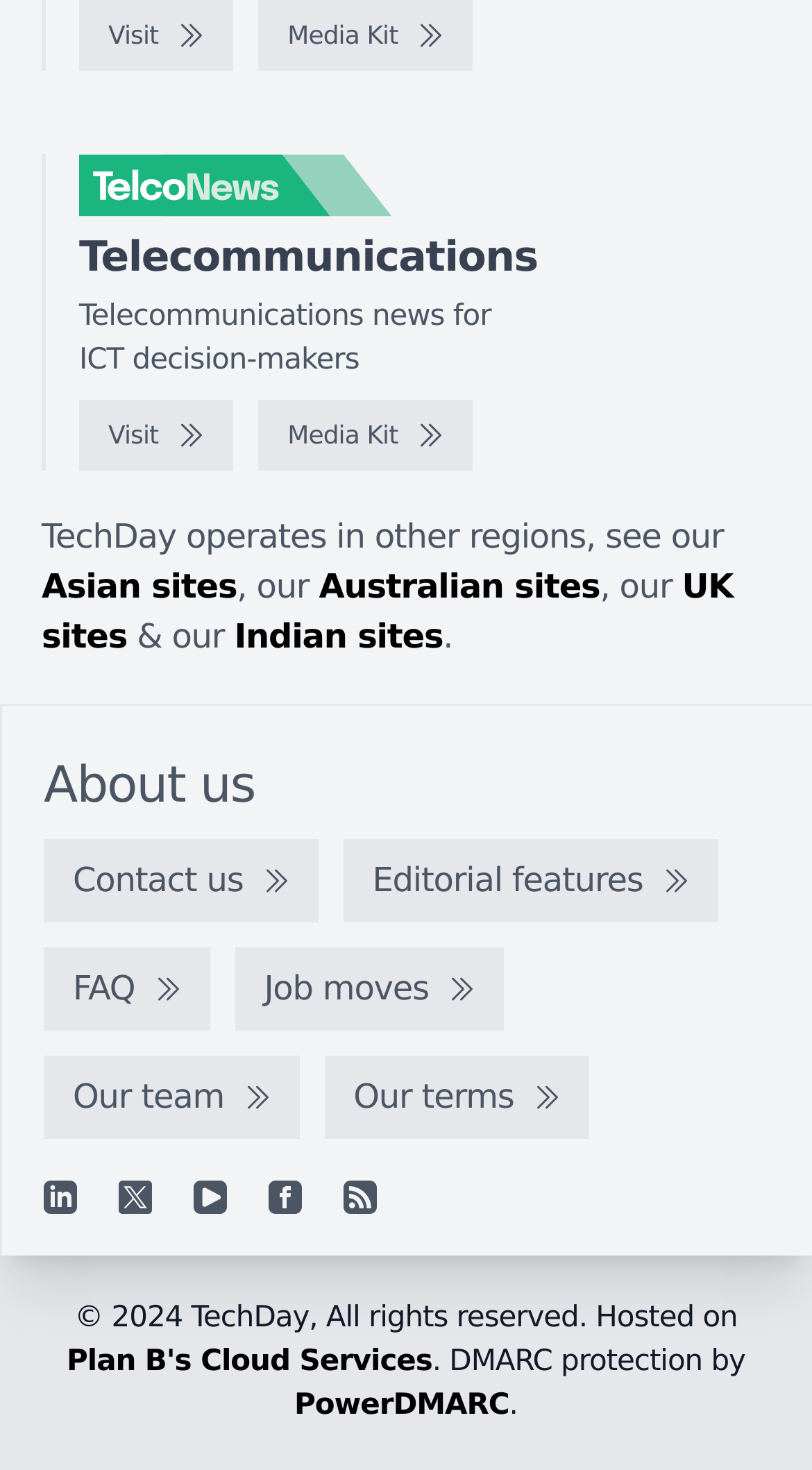What social media platforms does TechDay have a presence on?
Based on the visual content, answer with a single word or a brief phrase.

LinkedIn, YouTube, Facebook